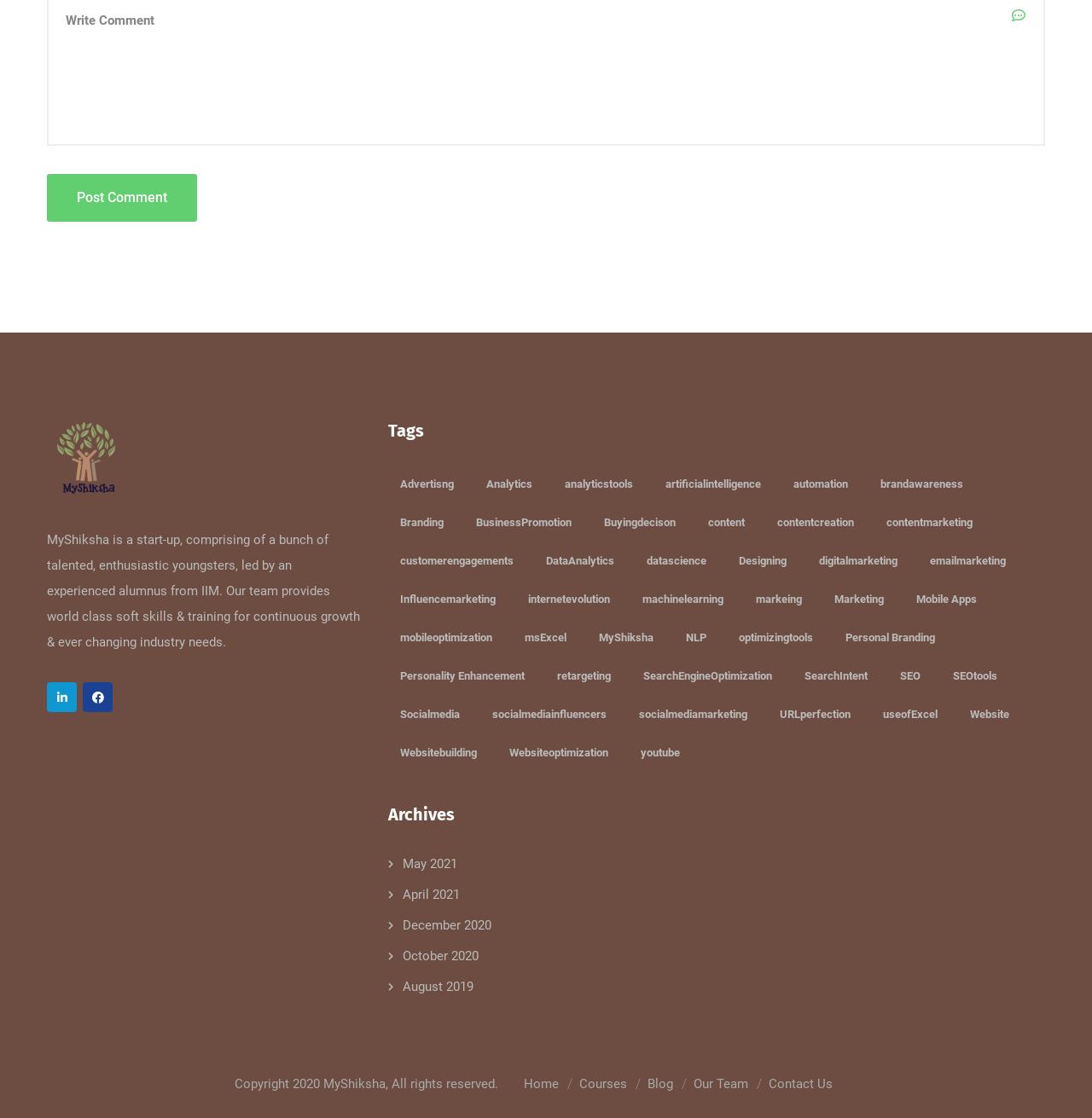Provide the bounding box coordinates of the HTML element this sentence describes: "content". The bounding box coordinates consist of four float numbers between 0 and 1, i.e., [left, top, right, bottom].

[0.637, 0.454, 0.693, 0.481]